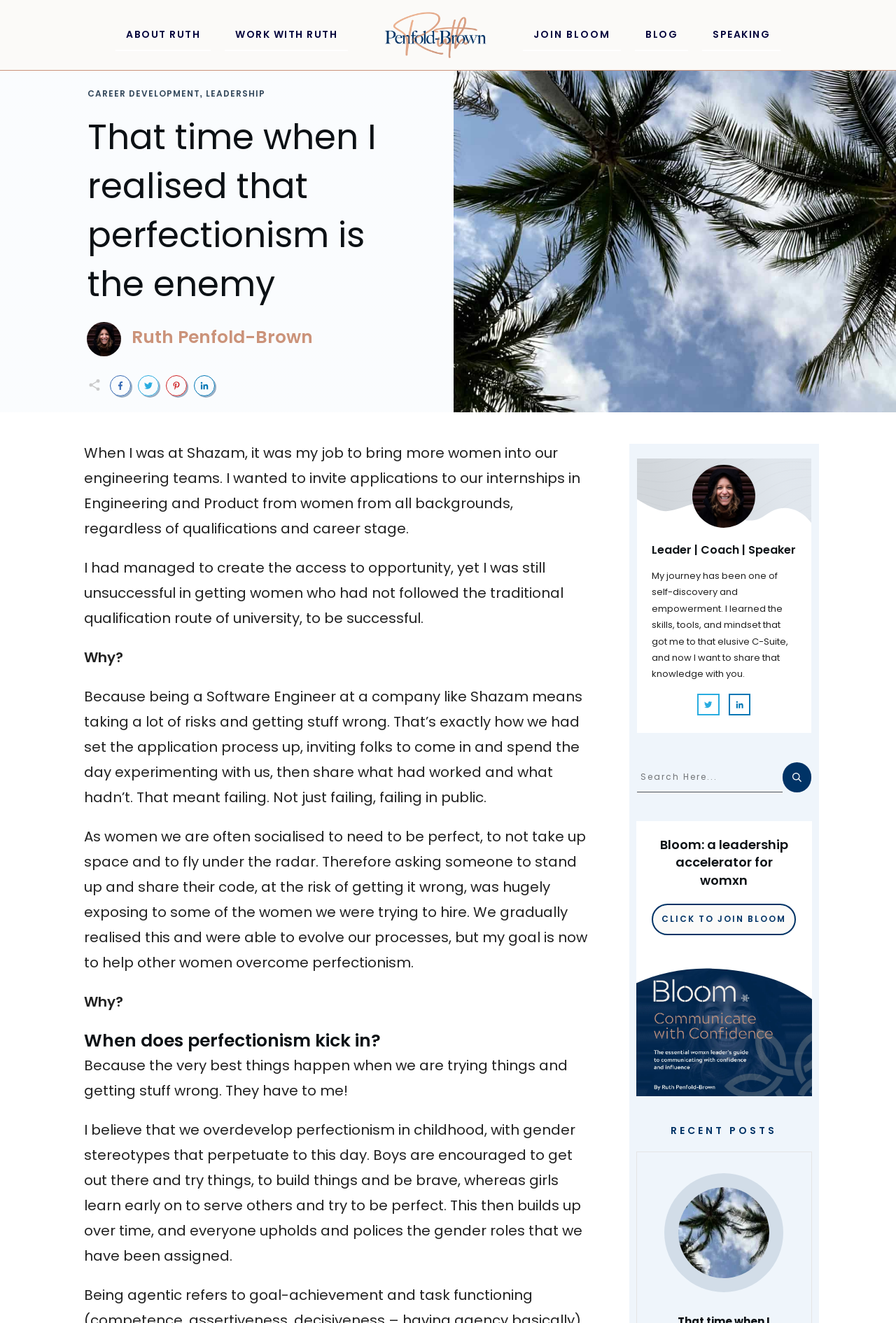What is the author's profession?
Please provide a single word or phrase as your answer based on the image.

Leader, Coach, Speaker